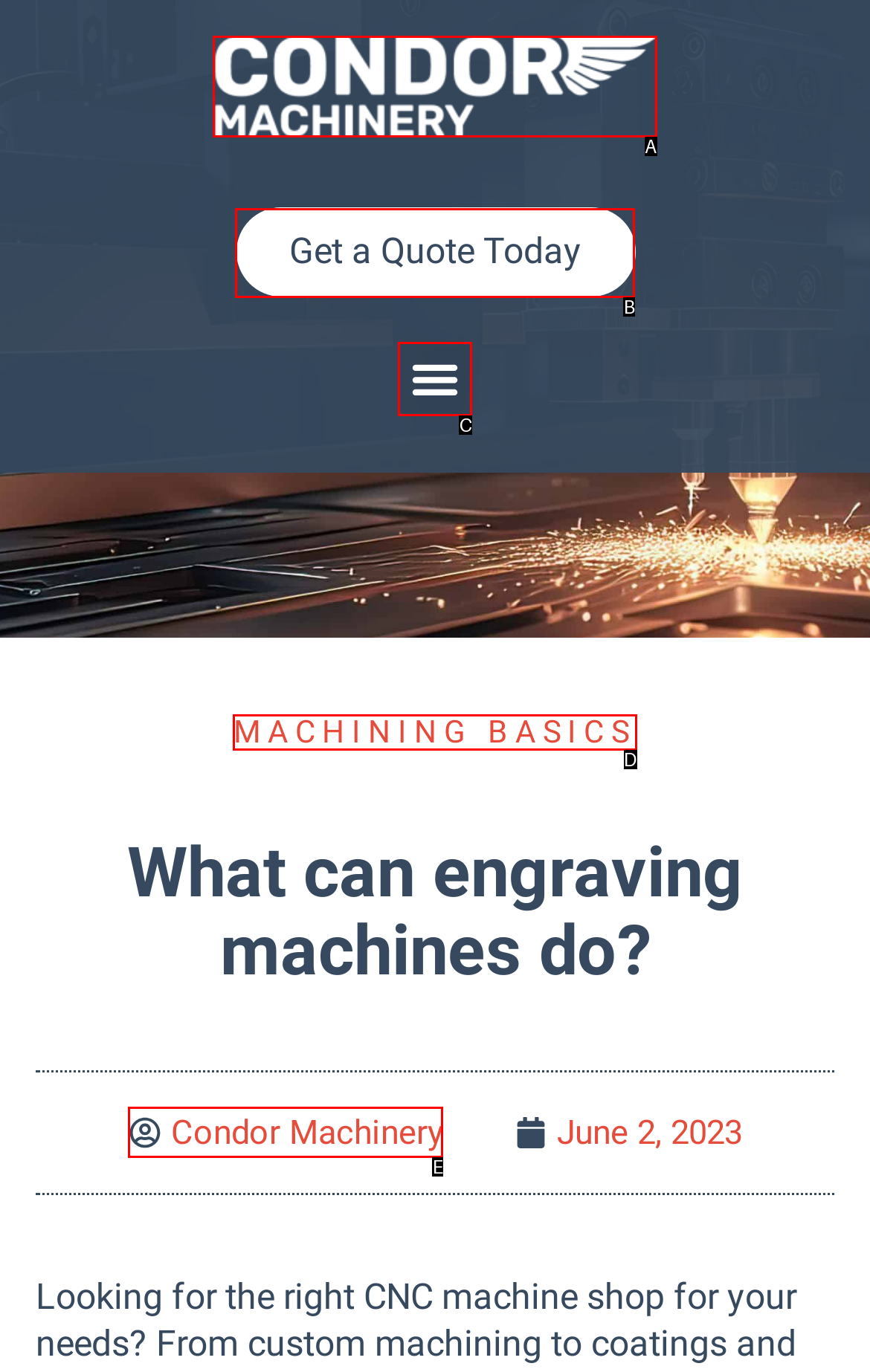Match the following description to the correct HTML element: Condor Machinery Indicate your choice by providing the letter.

E